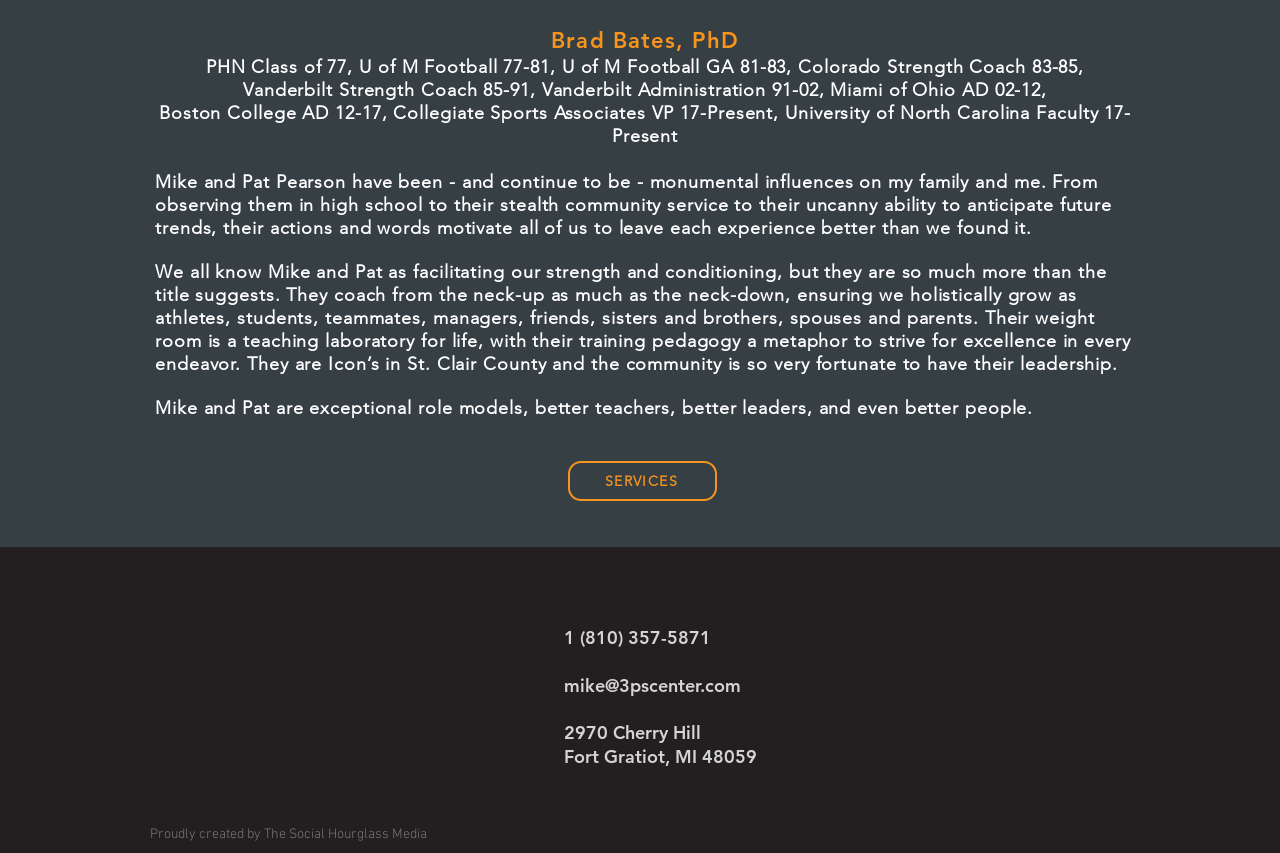Answer succinctly with a single word or phrase:
What social media platforms are linked on this webpage?

Facebook, Instagram, LinkedIn